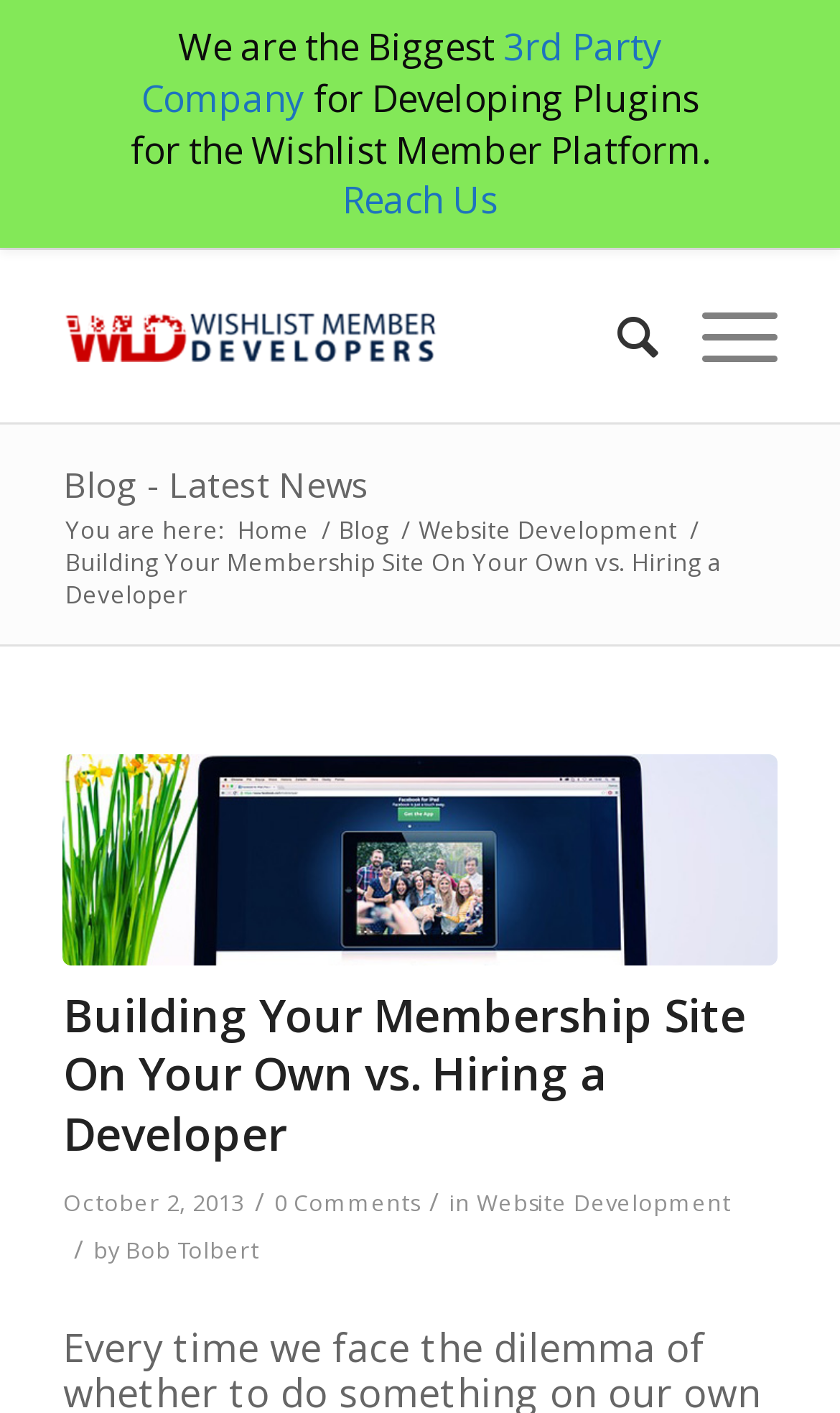Summarize the webpage with a detailed and informative caption.

This webpage is about building a membership site, with a focus on deciding whether to do it oneself or hire a professional developer. At the top left, there is a logo of "Wishlist Member Developers" with a link to their website. Next to it, there are two links: "Search" and "Menu". 

Below the logo, there is a navigation menu with links to "Home", "Blog", and "Website Development". The current page is highlighted, with a breadcrumb trail showing the path "Home > Blog > Building Your Membership Site On Your Own vs. Hiring a Developer". 

The main content of the page is an article with the same title as the breadcrumb trail. The article has a heading and a subheading, with the date "October 2, 2013" and the author "Bob Tolbert" mentioned below. There is also a link to leave a comment, with a count of "0 Comments" currently. 

On the right side of the page, there is a section with a heading "We are the Biggest" and a description "3rd Party Company for Developing Plugins for the Wishlist Member Platform." There is also a "Reach Us" link below.